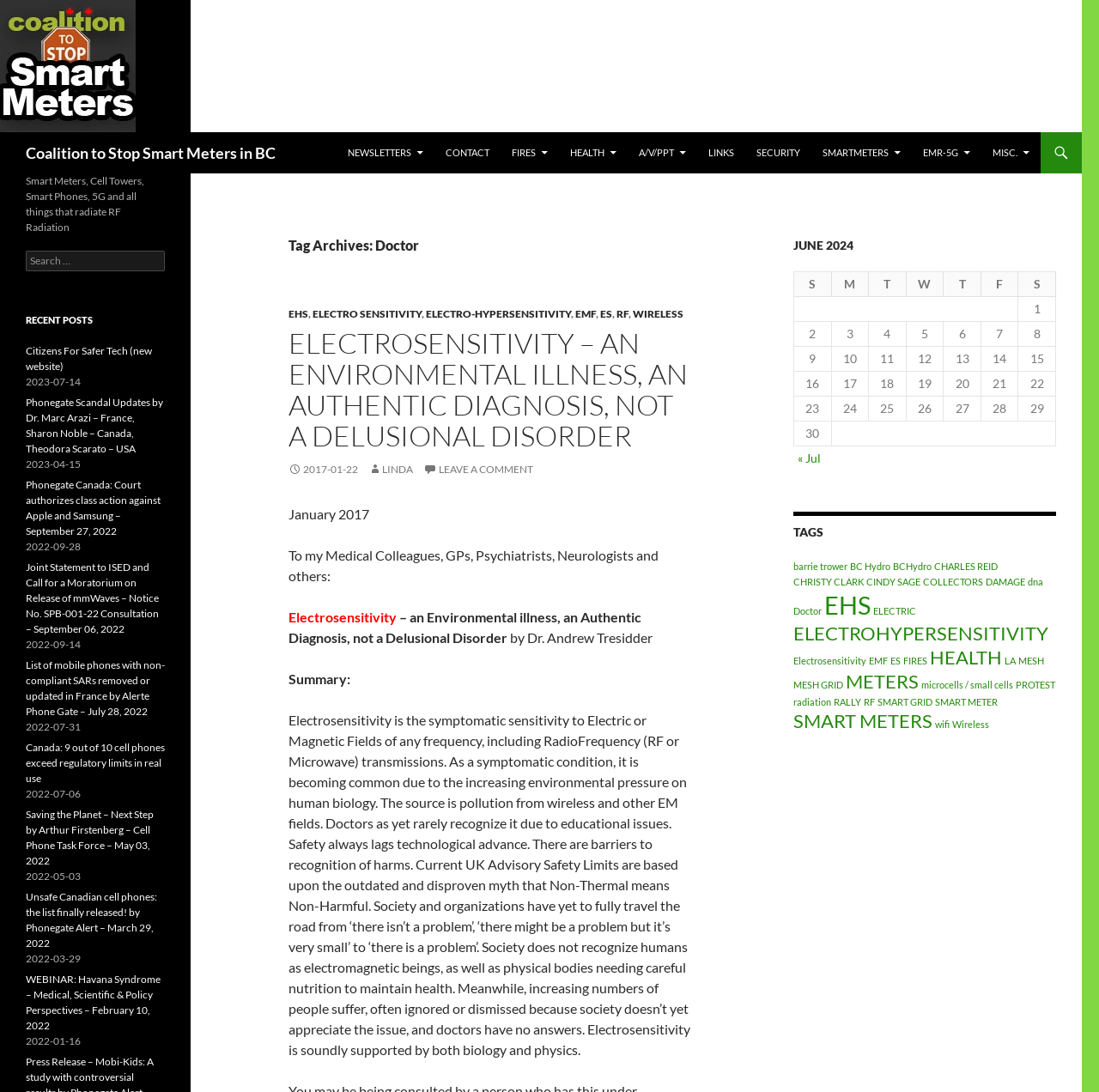Who is the author of the article?
Refer to the image and provide a concise answer in one word or phrase.

Dr. Andrew Tresidder